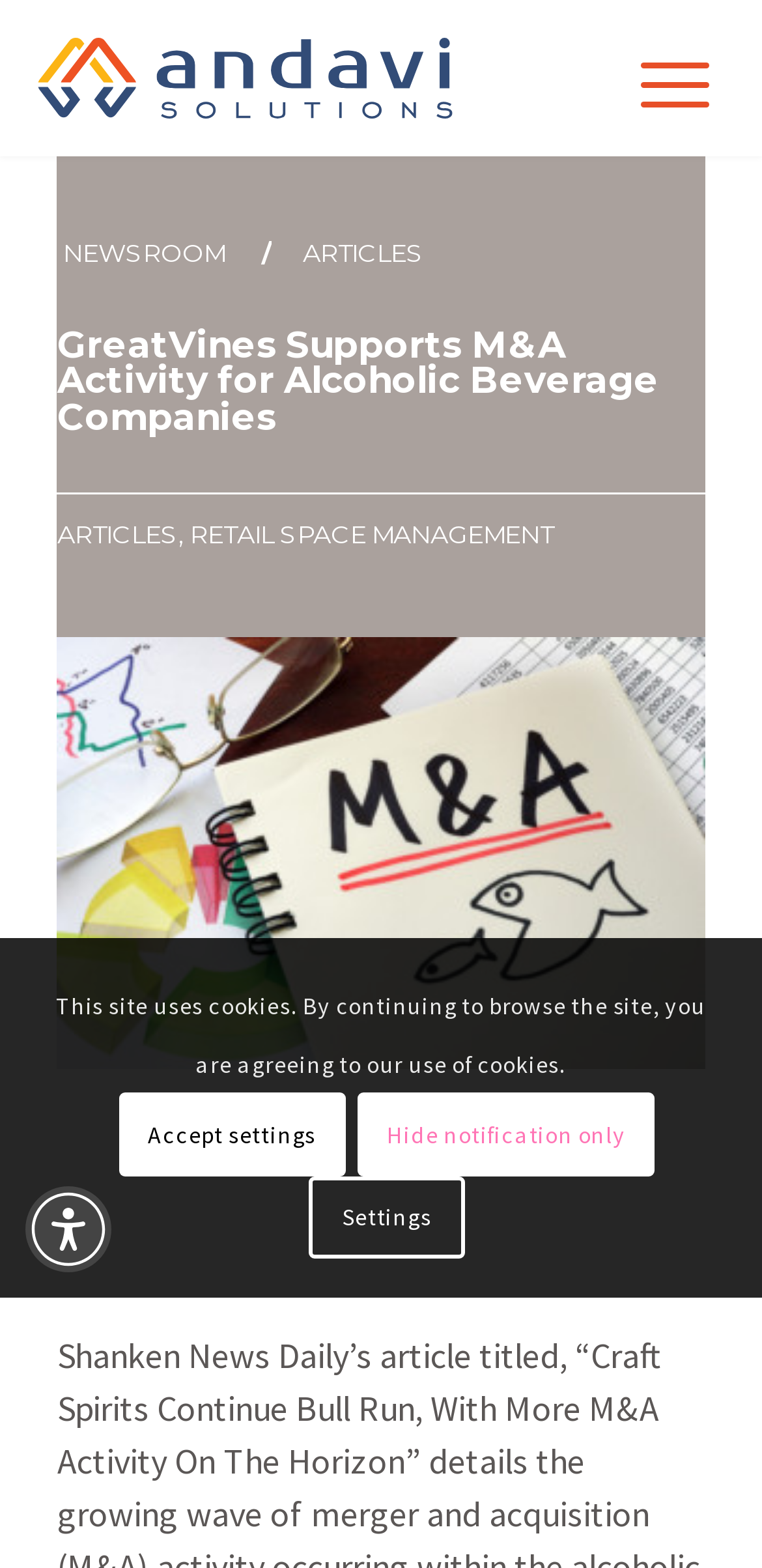What is the name of the software for beverage alcohol suppliers and distributors?
Using the information from the image, answer the question thoroughly.

The root element of the webpage has the text 'GreatVines Supports MA Activity - Andavi Solutions - Digital Collaboration Software for Beverage Alcohol Suppliers and Distributors', which indicates that Andavi Solutions is the software for beverage alcohol suppliers and distributors.